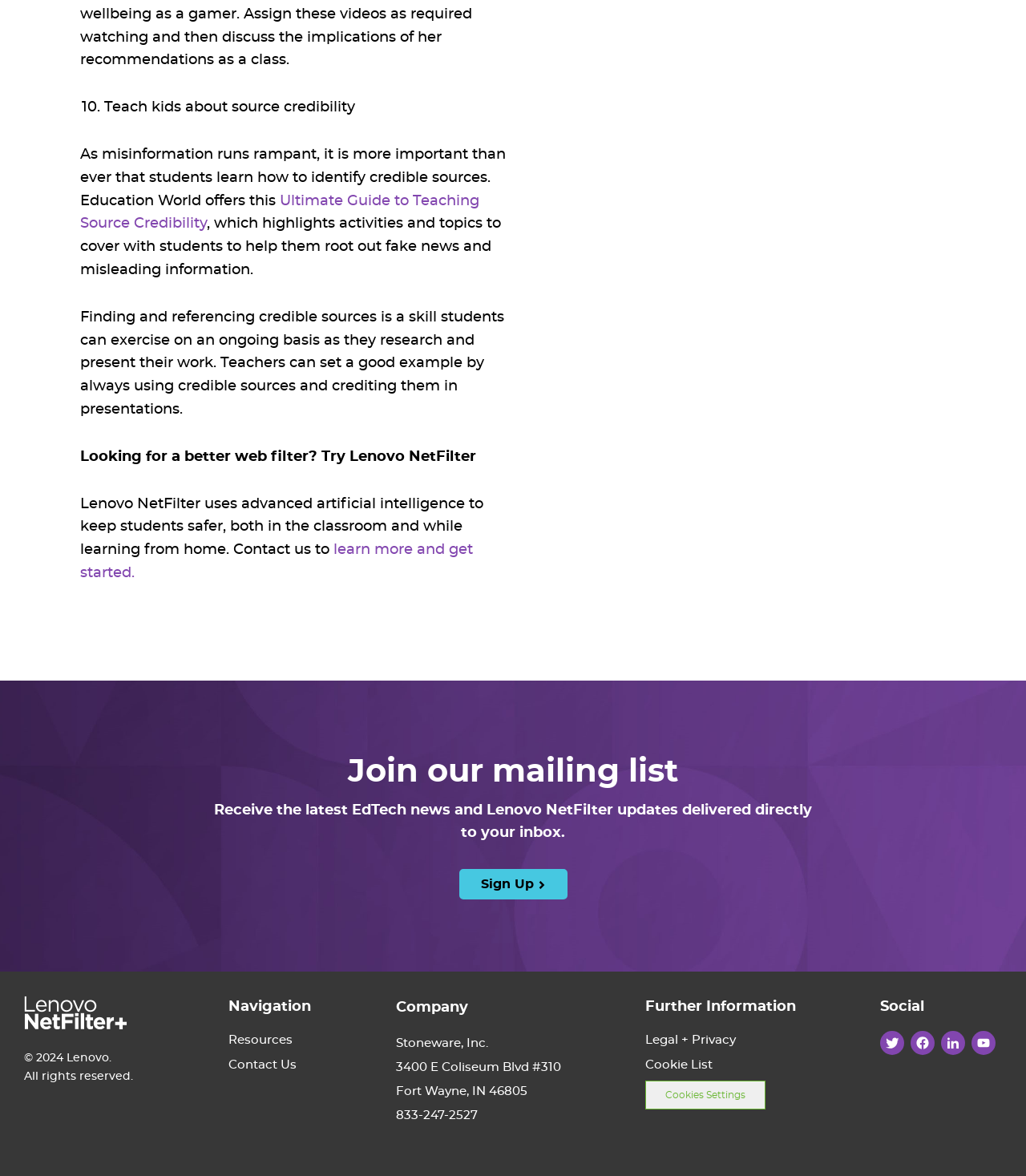Predict the bounding box coordinates for the UI element described as: "learn more and get started.". The coordinates should be four float numbers between 0 and 1, presented as [left, top, right, bottom].

[0.078, 0.462, 0.461, 0.493]